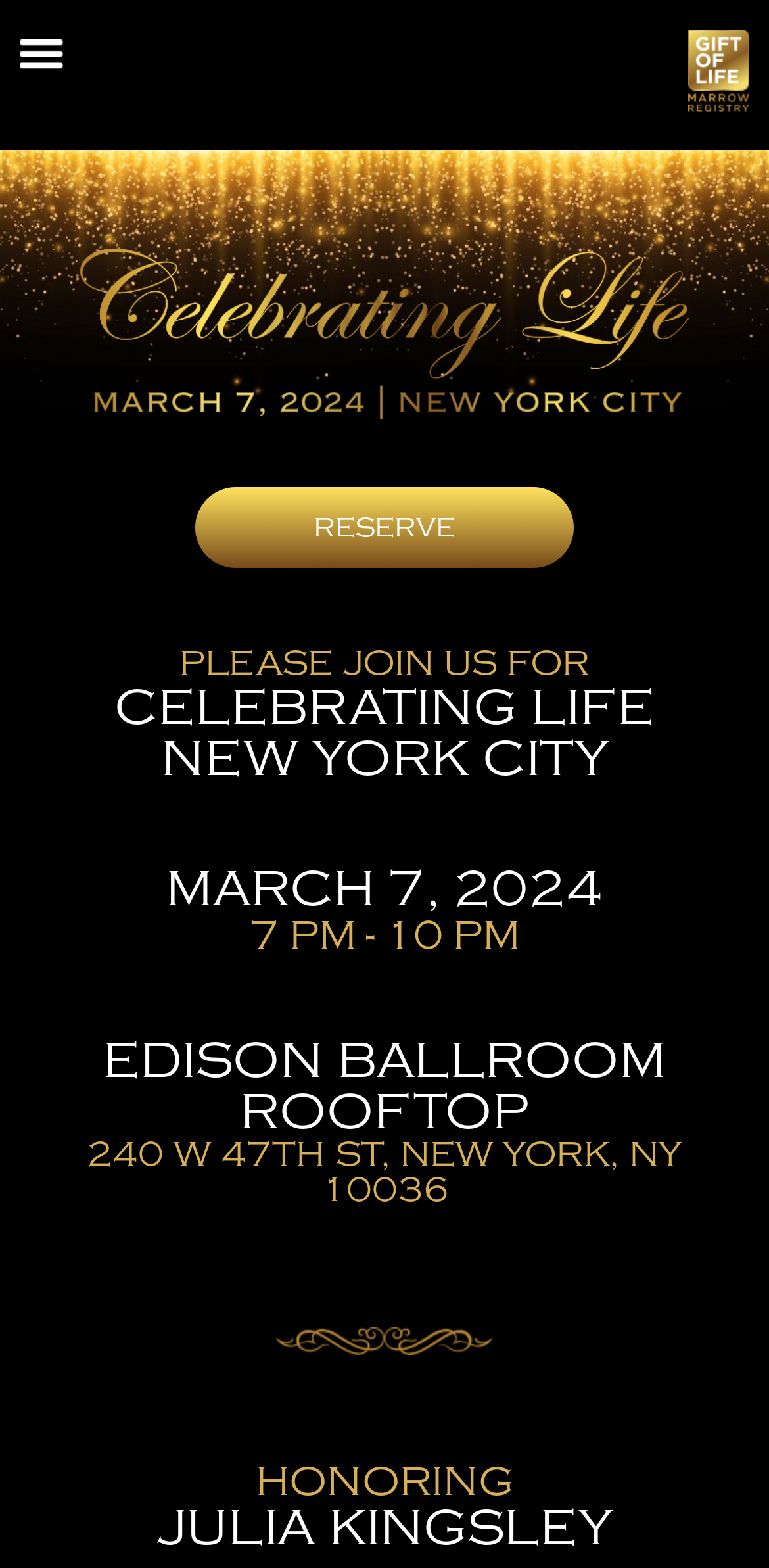Please answer the following question using a single word or phrase: 
What is the time of the Celebrating Life event?

7 PM - 10 PM